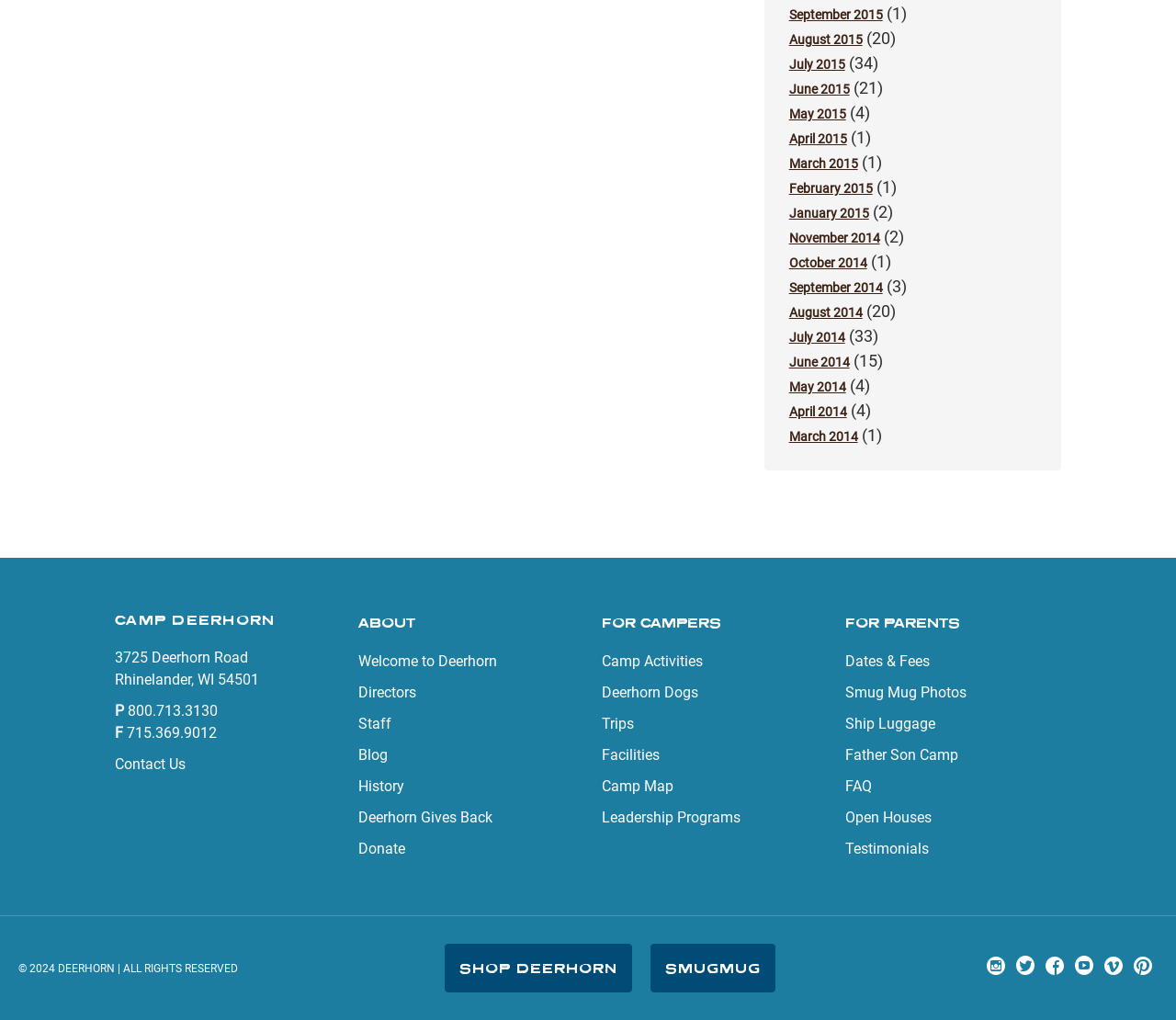Find the bounding box of the element with the following description: "Father Son Camp". The coordinates must be four float numbers between 0 and 1, formatted as [left, top, right, bottom].

[0.719, 0.732, 0.815, 0.749]